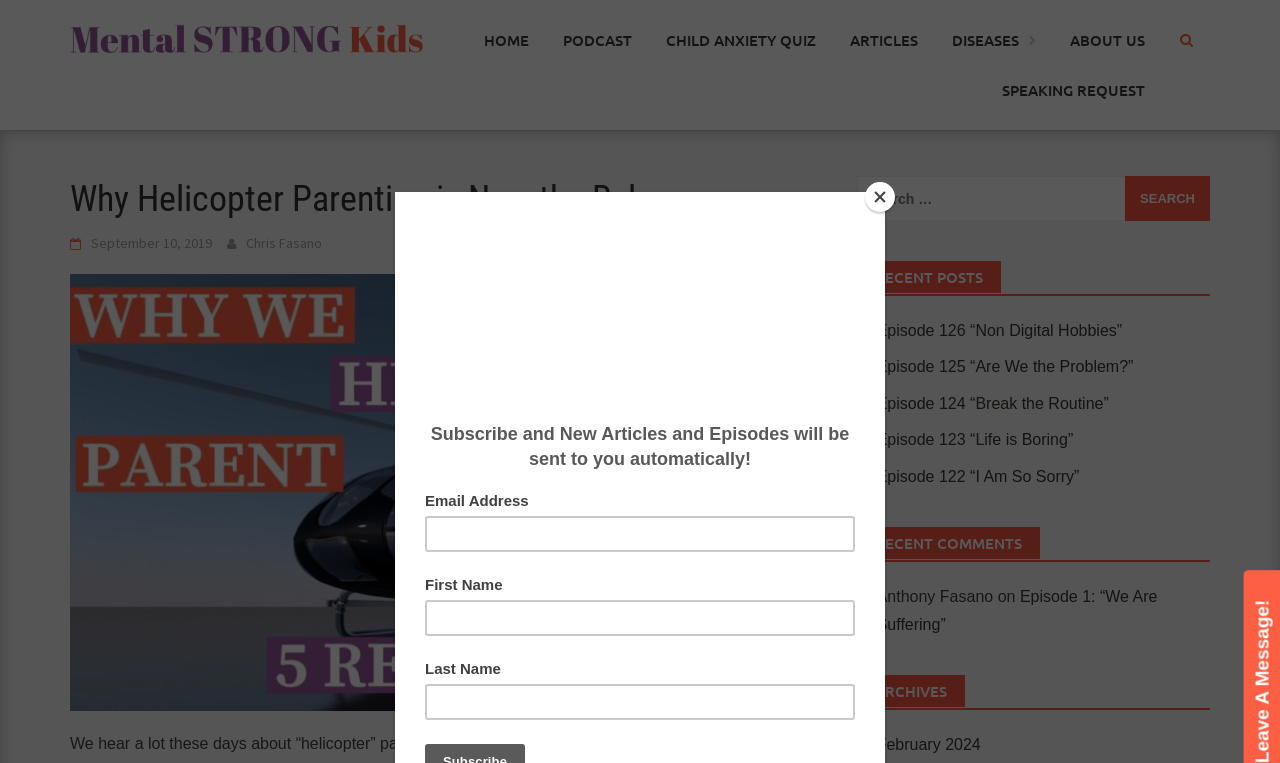Determine the main heading of the webpage and generate its text.

Why Helicopter Parenting is Now the Rule